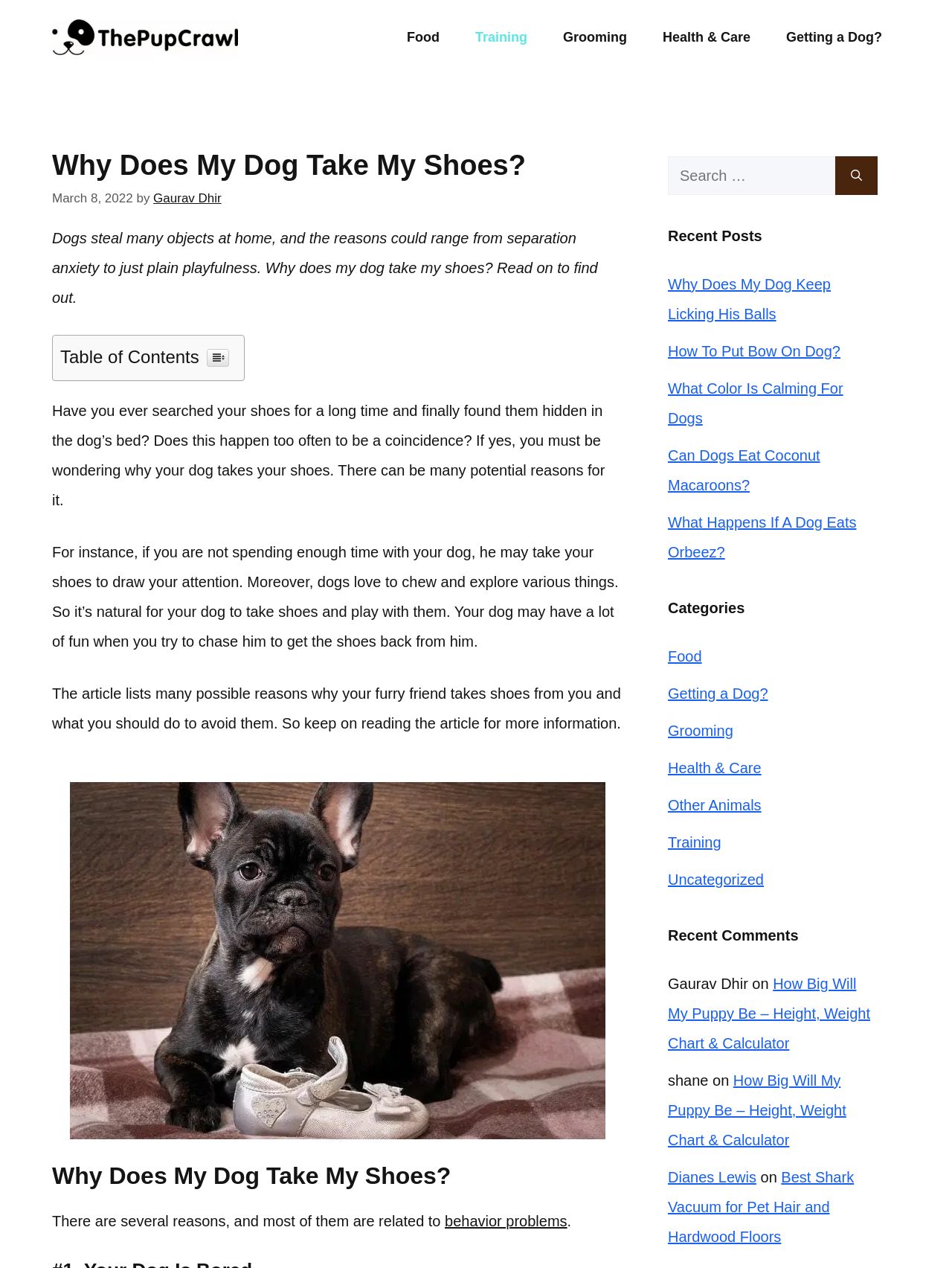Could you specify the bounding box coordinates for the clickable section to complete the following instruction: "Explore the 'Food' category"?

[0.702, 0.511, 0.737, 0.524]